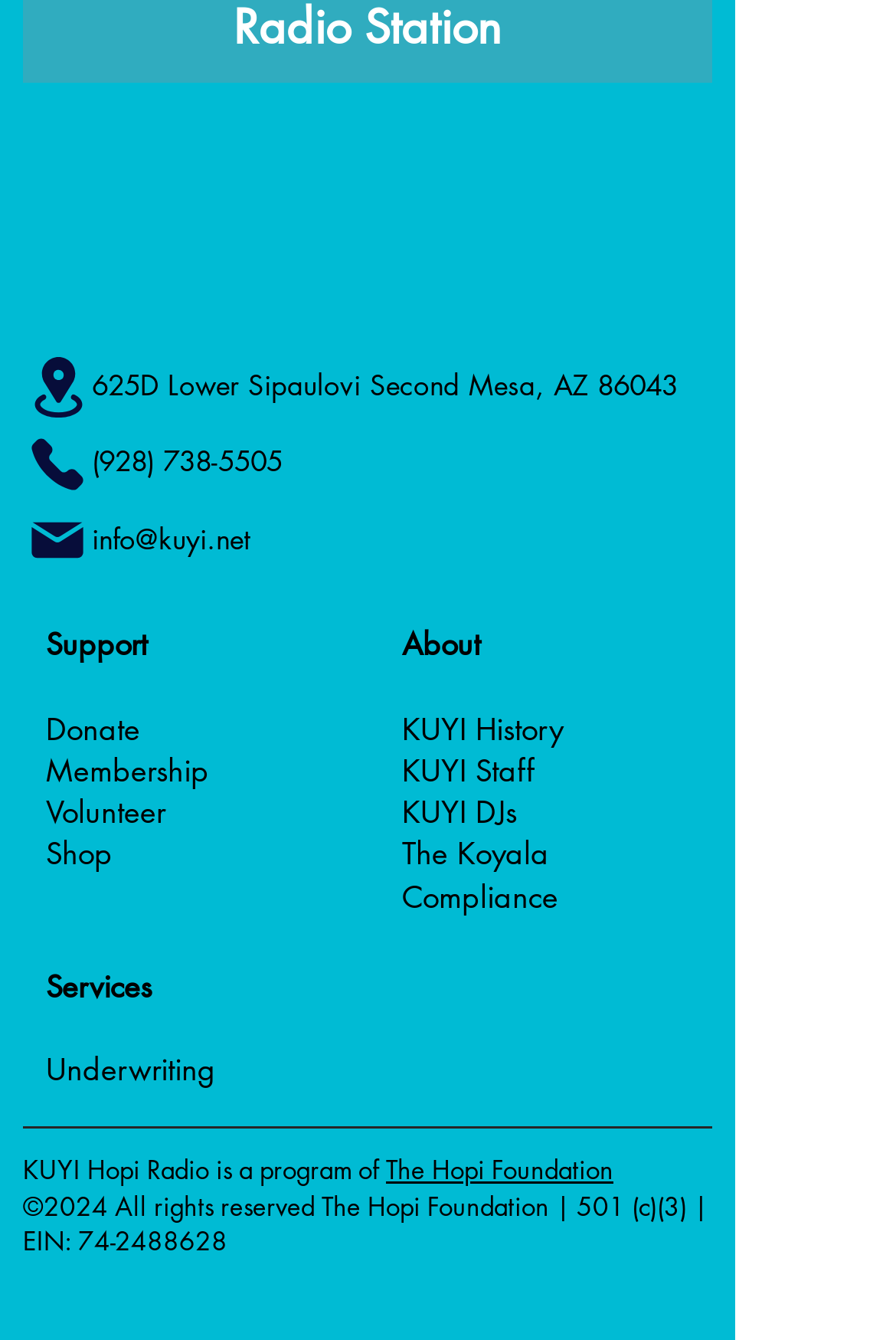Identify the bounding box coordinates of the area that should be clicked in order to complete the given instruction: "Send an email to info@kuyi.net". The bounding box coordinates should be four float numbers between 0 and 1, i.e., [left, top, right, bottom].

[0.103, 0.388, 0.279, 0.418]